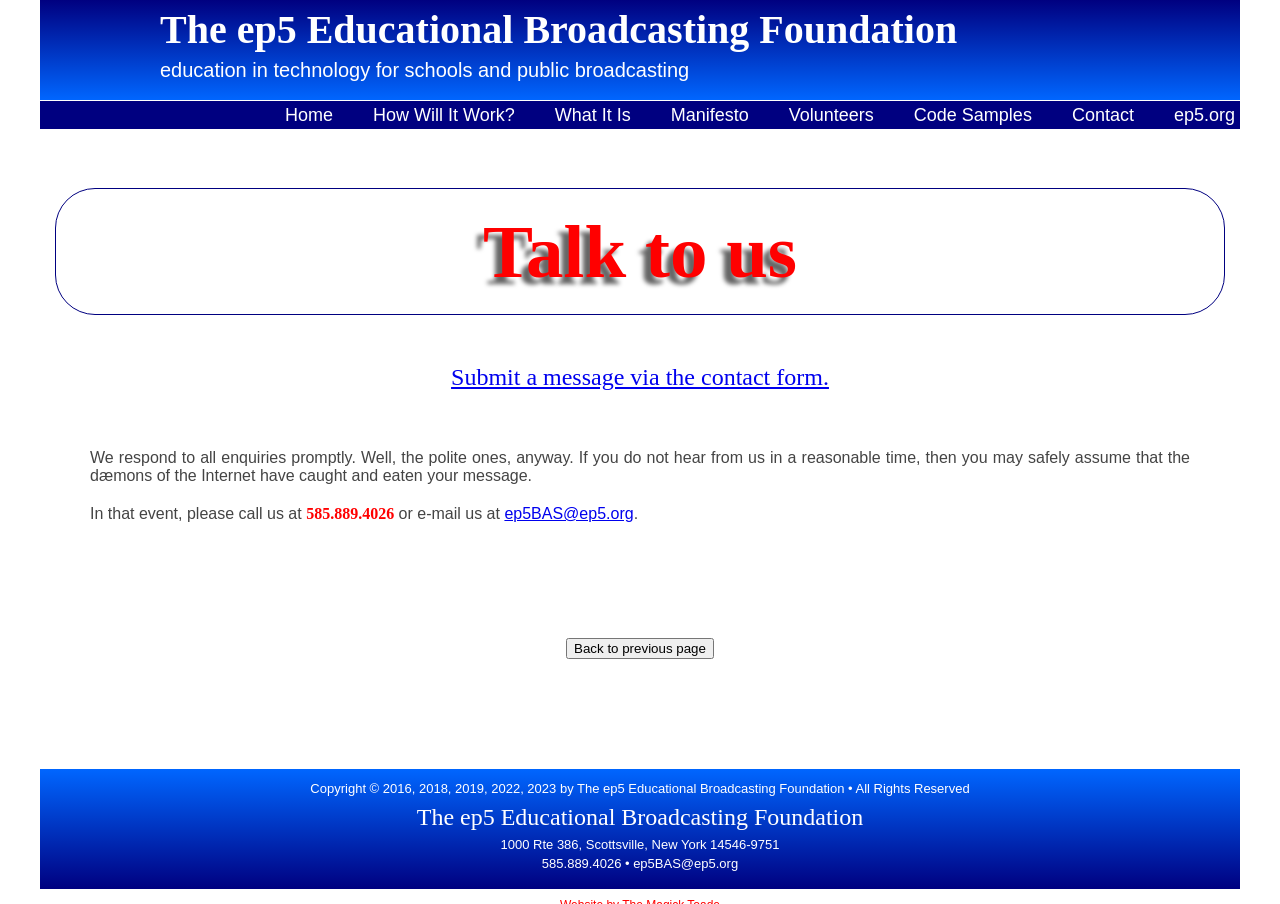Can you show the bounding box coordinates of the region to click on to complete the task described in the instruction: "submit a message via the contact form"?

[0.352, 0.403, 0.648, 0.431]